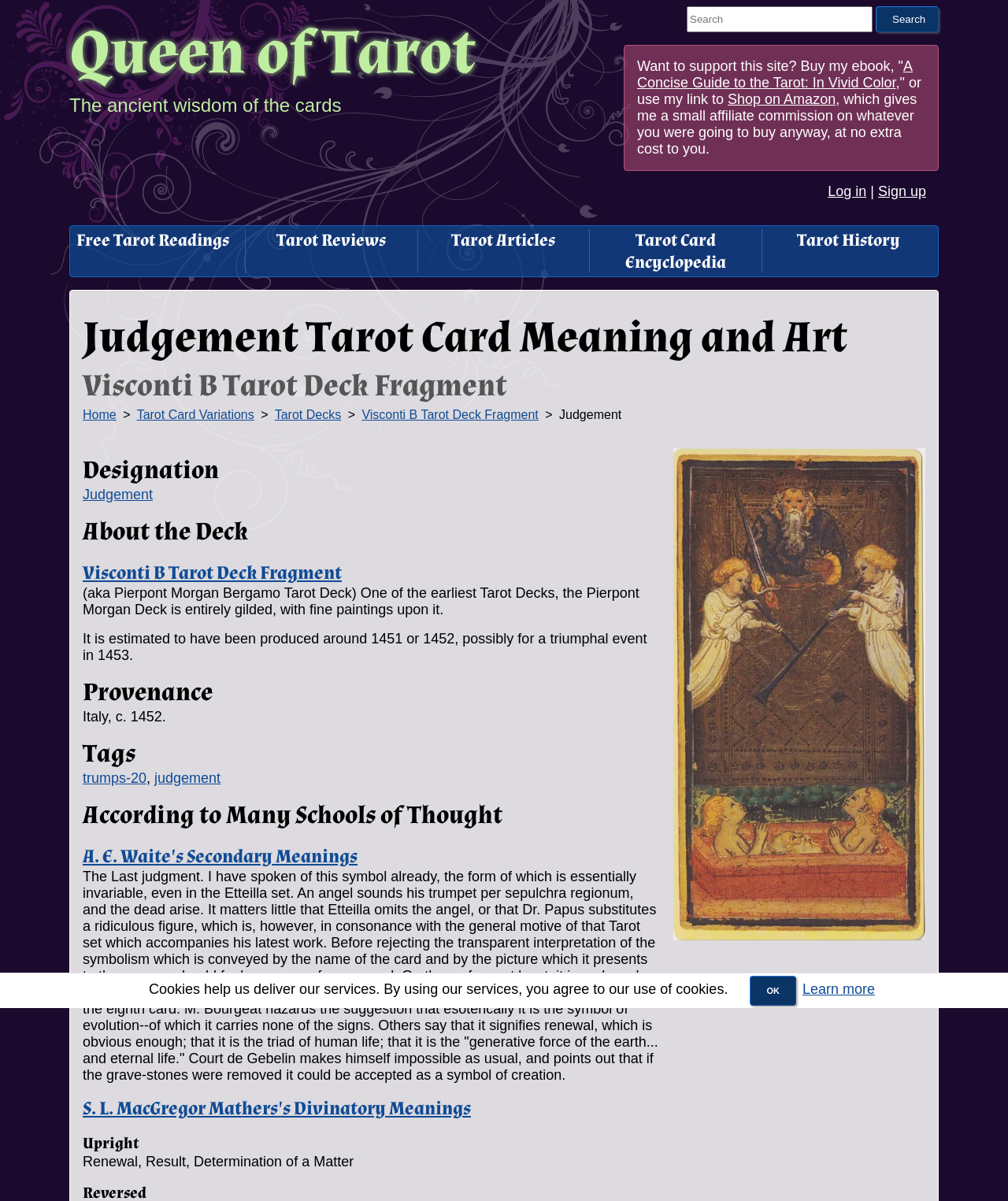Please determine the bounding box coordinates for the UI element described as: "Tarot Card Variations".

[0.136, 0.34, 0.252, 0.351]